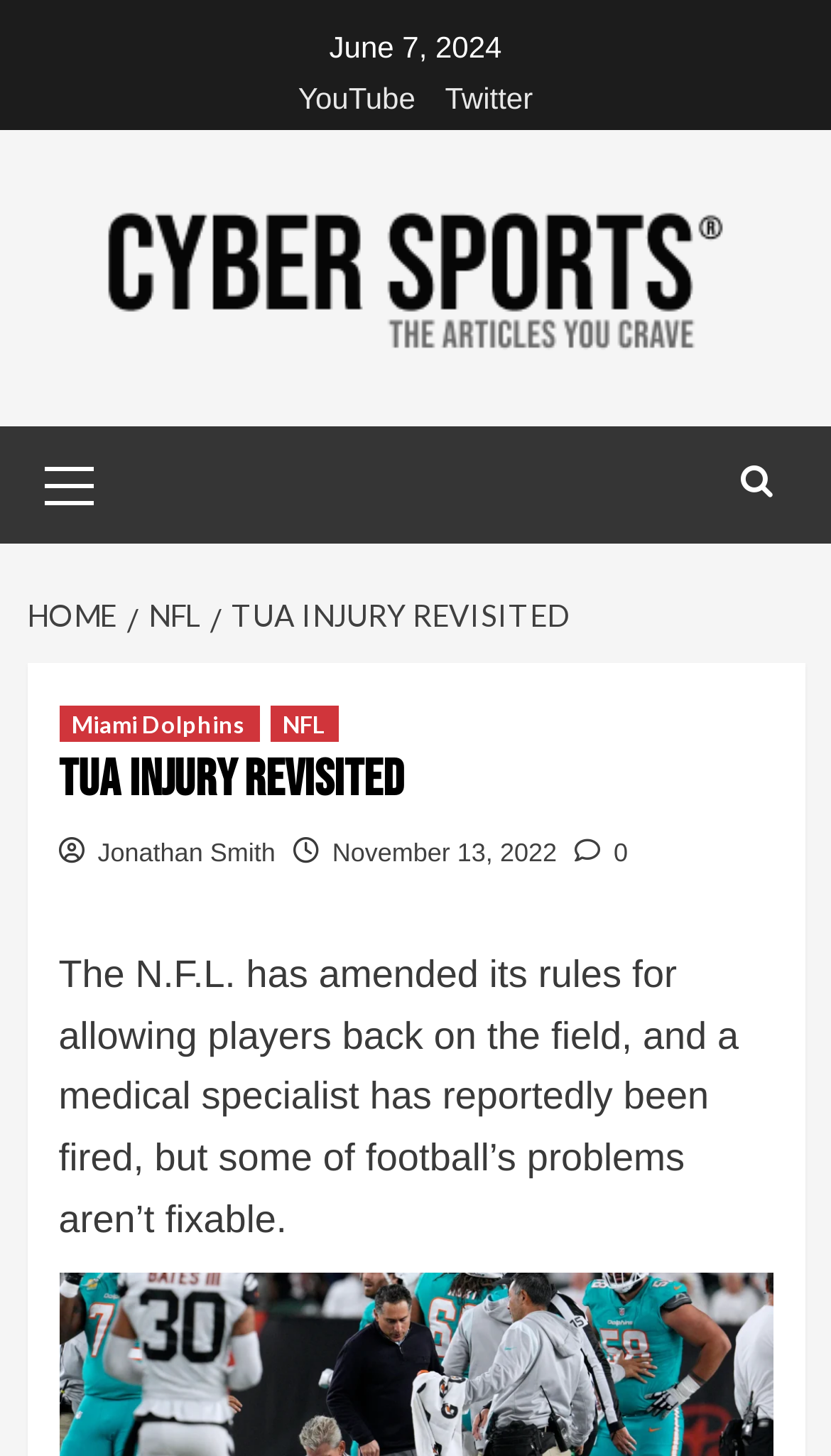Please determine the bounding box coordinates for the element that should be clicked to follow these instructions: "Click on YouTube".

[0.359, 0.053, 0.5, 0.089]